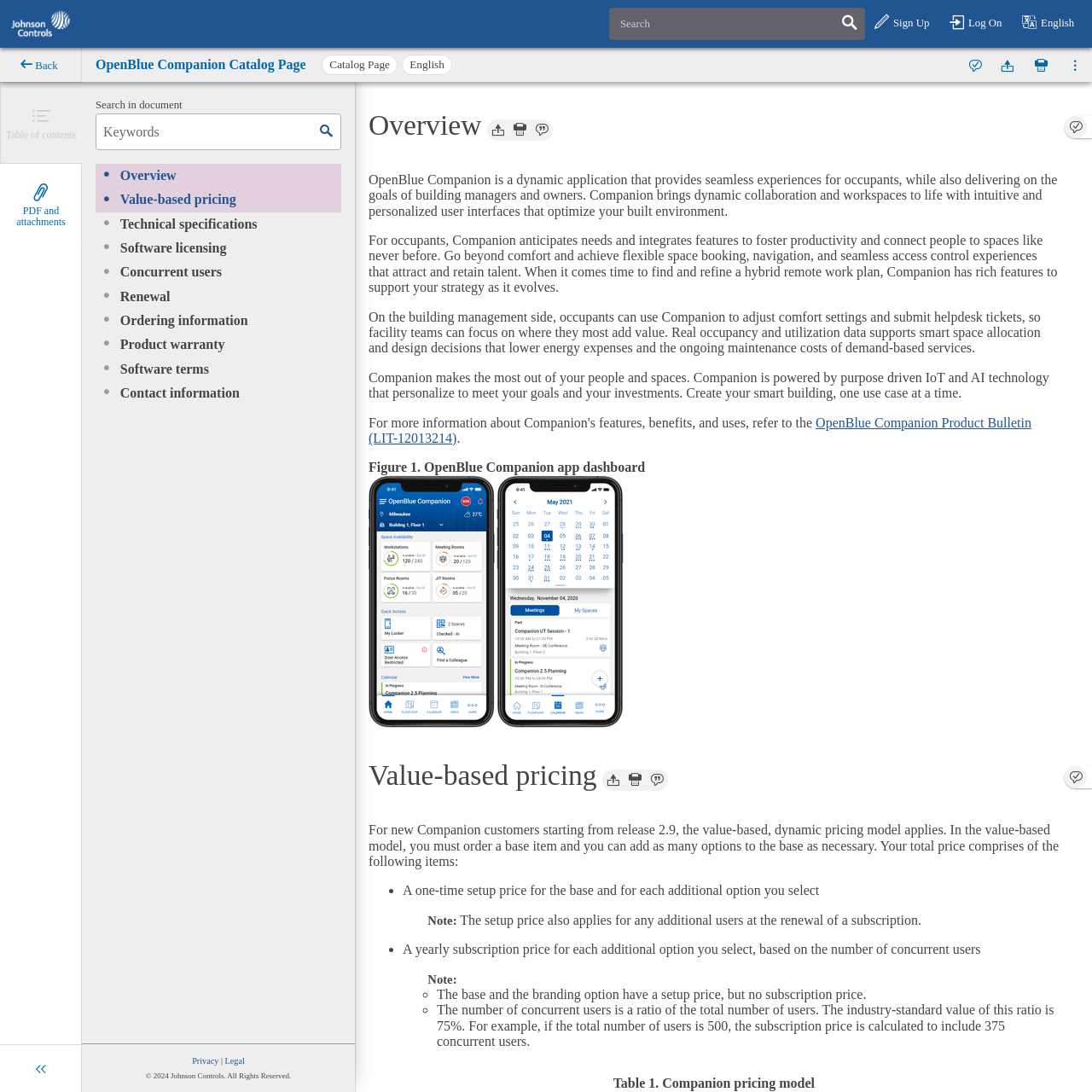Please identify the bounding box coordinates of where to click in order to follow the instruction: "Collapse sidebar".

[0.0, 0.956, 0.075, 1.0]